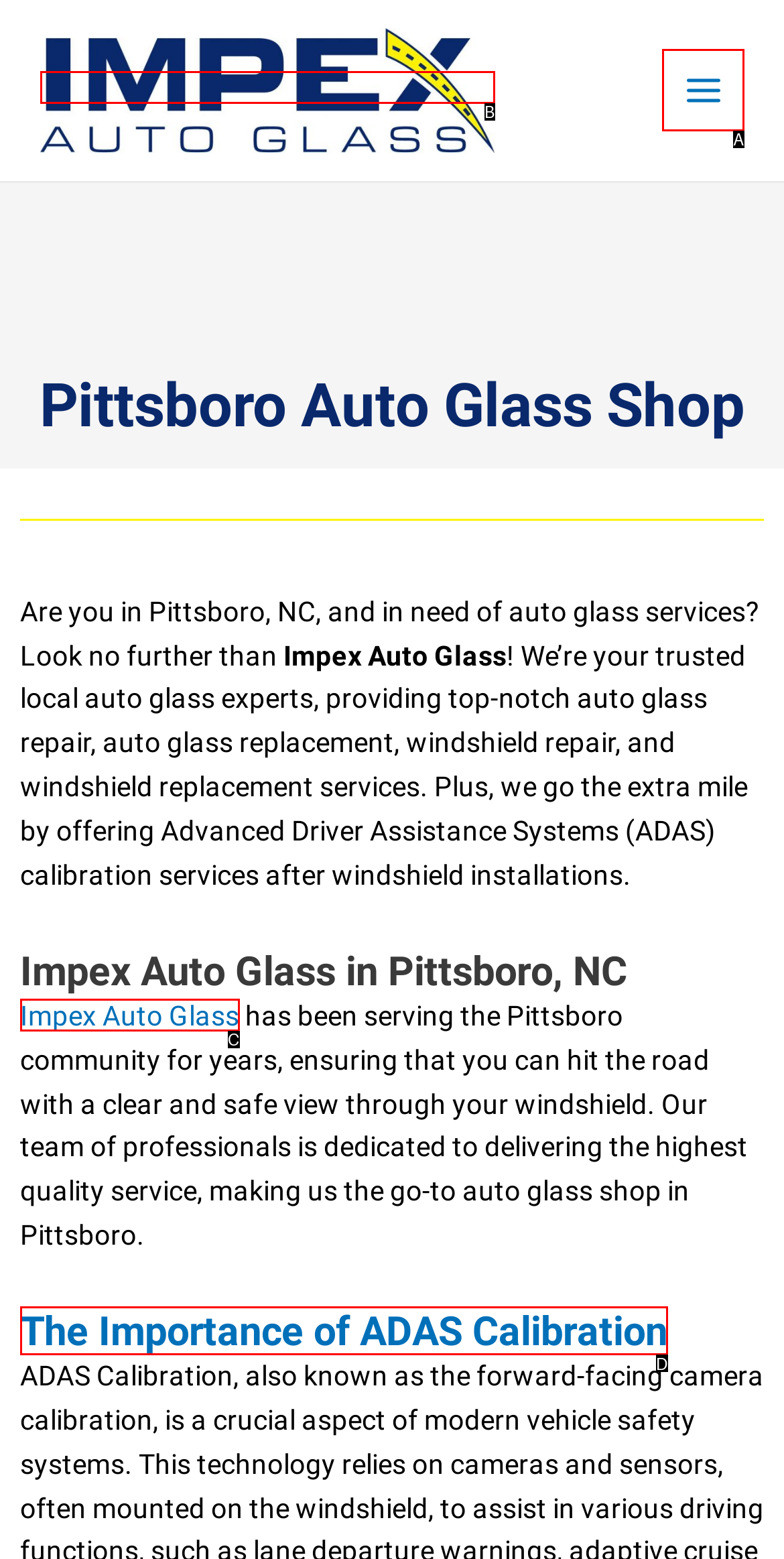Identify the UI element that corresponds to this description: Main Menu
Respond with the letter of the correct option.

A